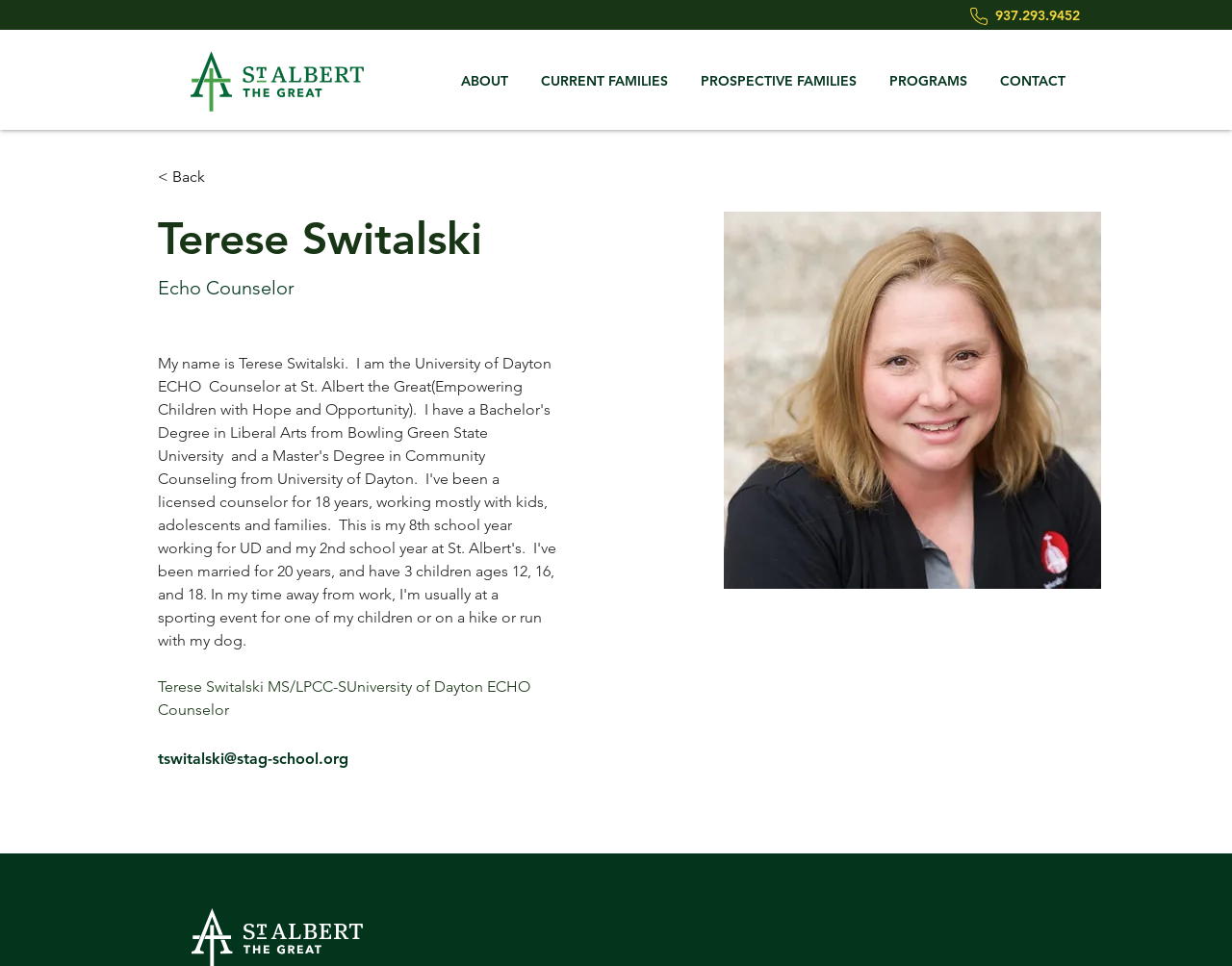Determine the bounding box coordinates of the section to be clicked to follow the instruction: "Go to the ABOUT page". The coordinates should be given as four float numbers between 0 and 1, formatted as [left, top, right, bottom].

[0.362, 0.062, 0.427, 0.107]